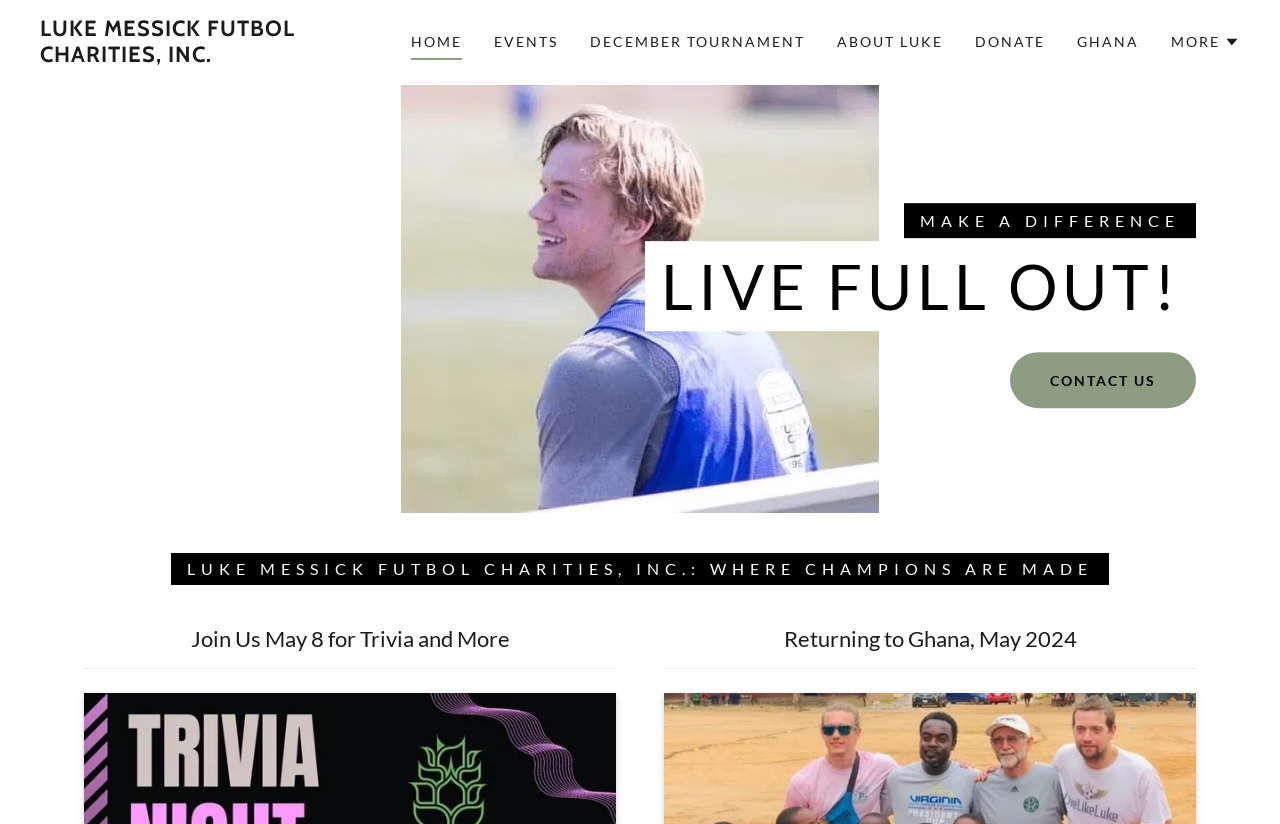Answer the question briefly using a single word or phrase: 
How many links are in the top navigation menu?

7